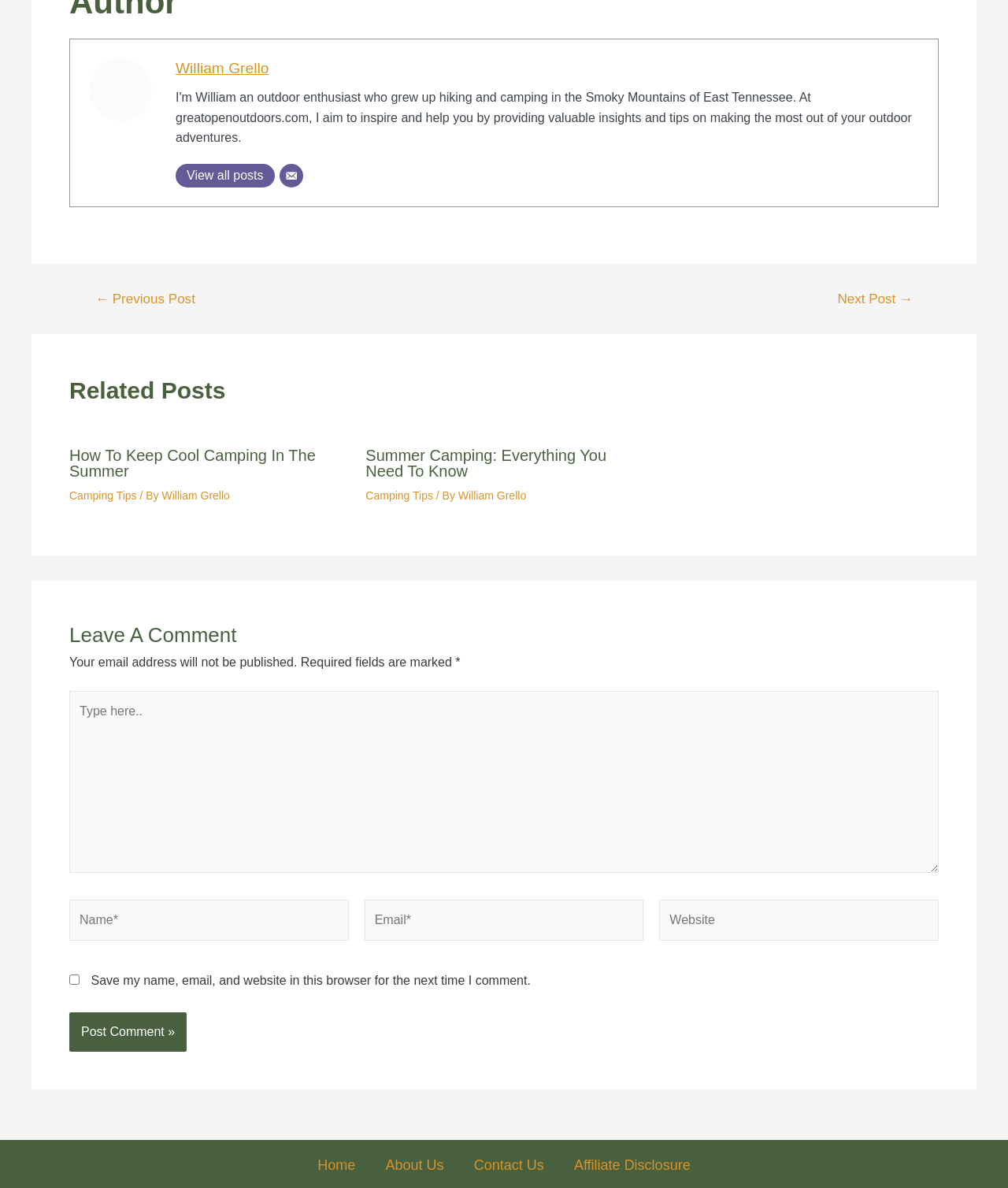Kindly respond to the following question with a single word or a brief phrase: 
How many links are there in the site navigation?

4